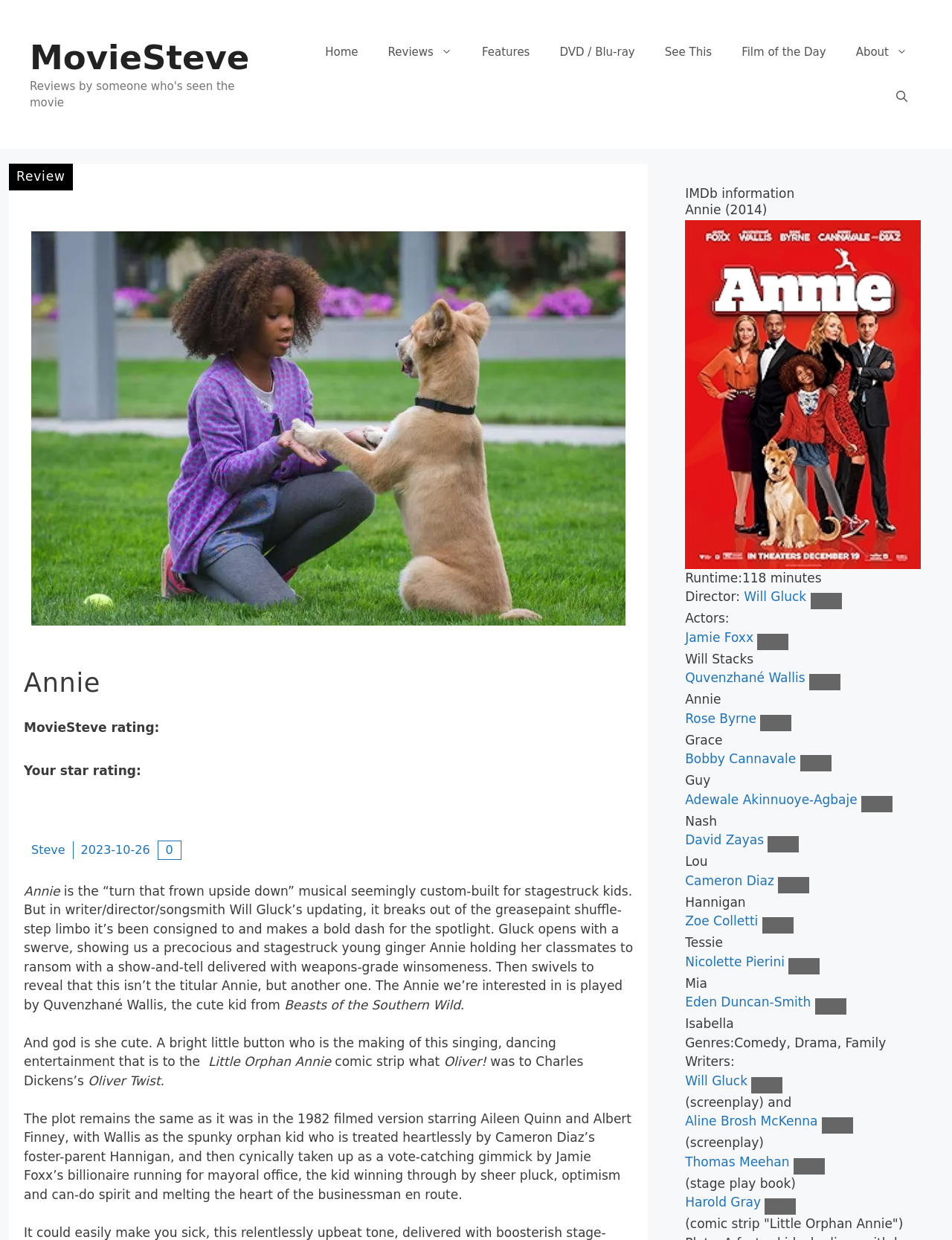Summarize the webpage with a detailed and informative caption.

This webpage is a movie review of "Annie" (2014) directed by Will Gluck. At the top, there is a banner with the site's name "MovieSteve" and a navigation menu with links to "Home", "Reviews", "Features", "DVD/Blu-ray", "See This", "Film of the Day", and "About". Below the banner, there is a link to the review and an image of Quvenzhané Wallis and a cute dog.

The main content of the review is divided into two sections. The first section has a heading "Annie" and contains a brief summary of the movie, including the plot and the main characters. The text is accompanied by several static text elements, including the movie's rating, the reviewer's name, and the date of the review.

The second section has a heading "IMDb information" and provides detailed information about the movie, including its runtime, director, and cast. There are several links to IMDb pages for the actors and the movie, as well as images and buttons to open new windows with additional information.

Throughout the webpage, there are several images, including a photo of Annie and images of the actors. The layout is organized, with clear headings and concise text, making it easy to navigate and read.